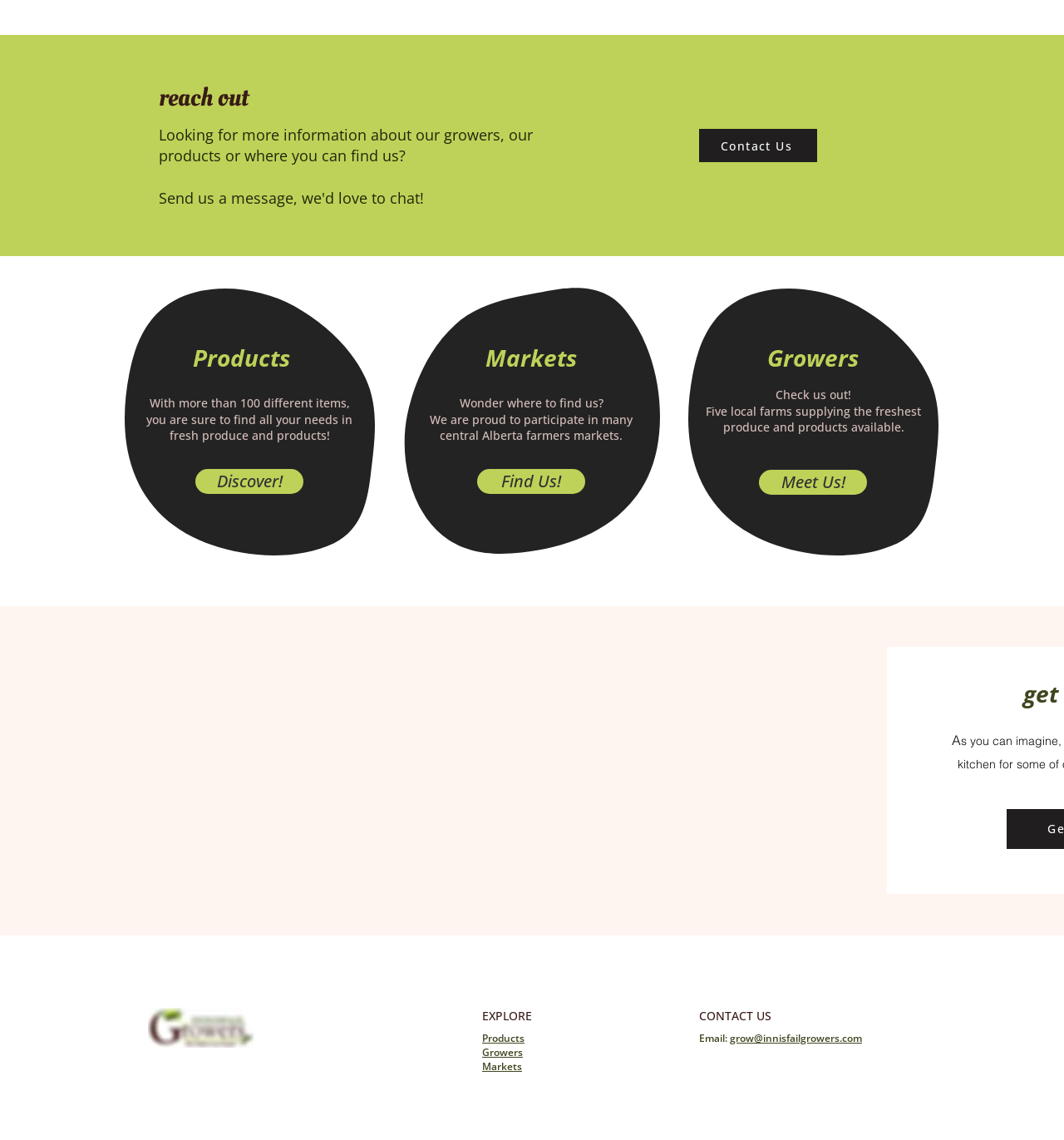Given the webpage screenshot and the description, determine the bounding box coordinates (top-left x, top-left y, bottom-right x, bottom-right y) that define the location of the UI element matching this description: Find Us!

[0.448, 0.411, 0.55, 0.433]